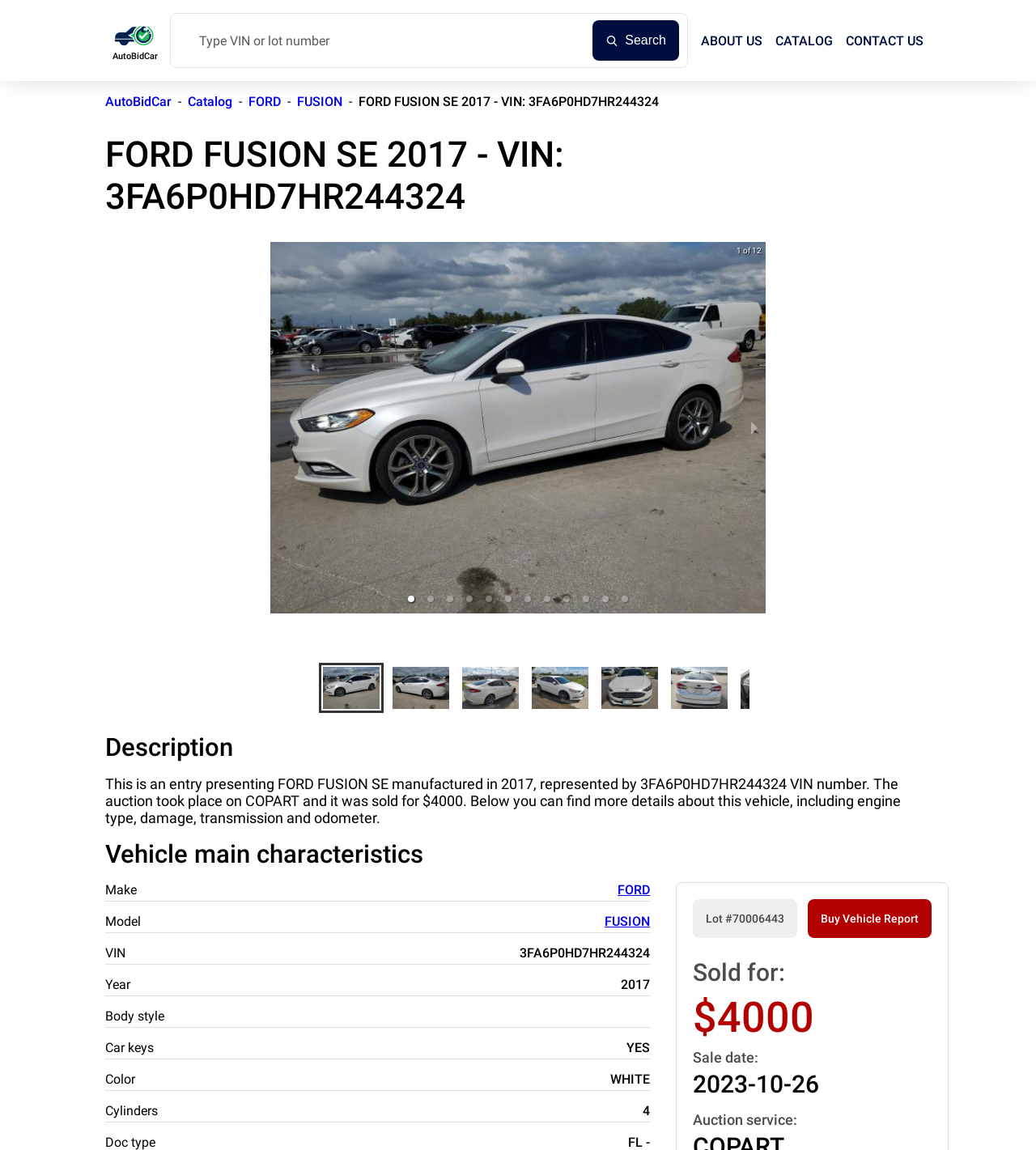Pinpoint the bounding box coordinates of the clickable element needed to complete the instruction: "Click on the next slide". The coordinates should be provided as four float numbers between 0 and 1: [left, top, right, bottom].

[0.717, 0.21, 0.739, 0.533]